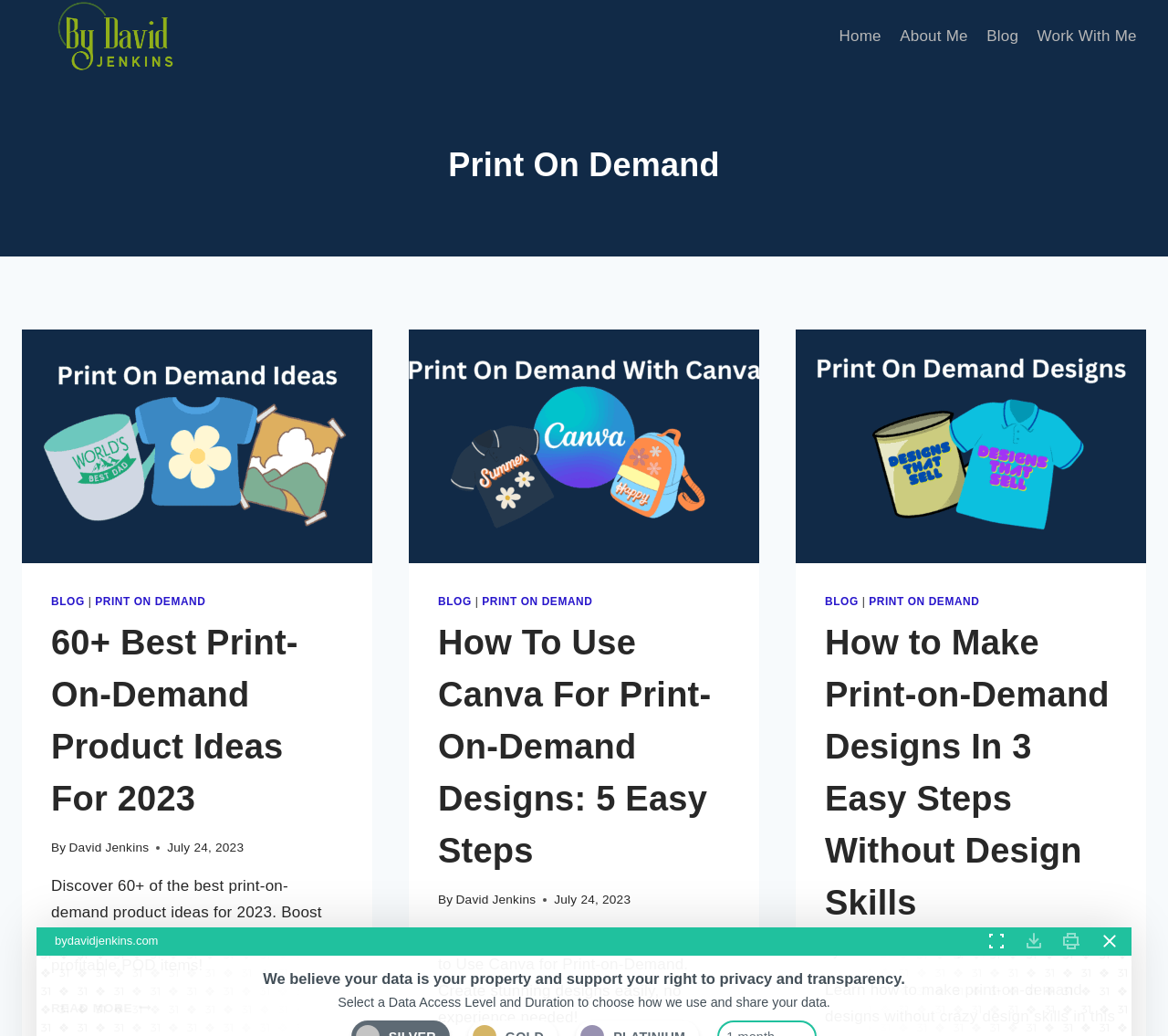What is the theme of the webpage?
Refer to the screenshot and deliver a thorough answer to the question presented.

The webpage has a prominent heading 'Print On Demand' and multiple articles related to print-on-demand products and designs, suggesting that the theme of the webpage is focused on print-on-demand.